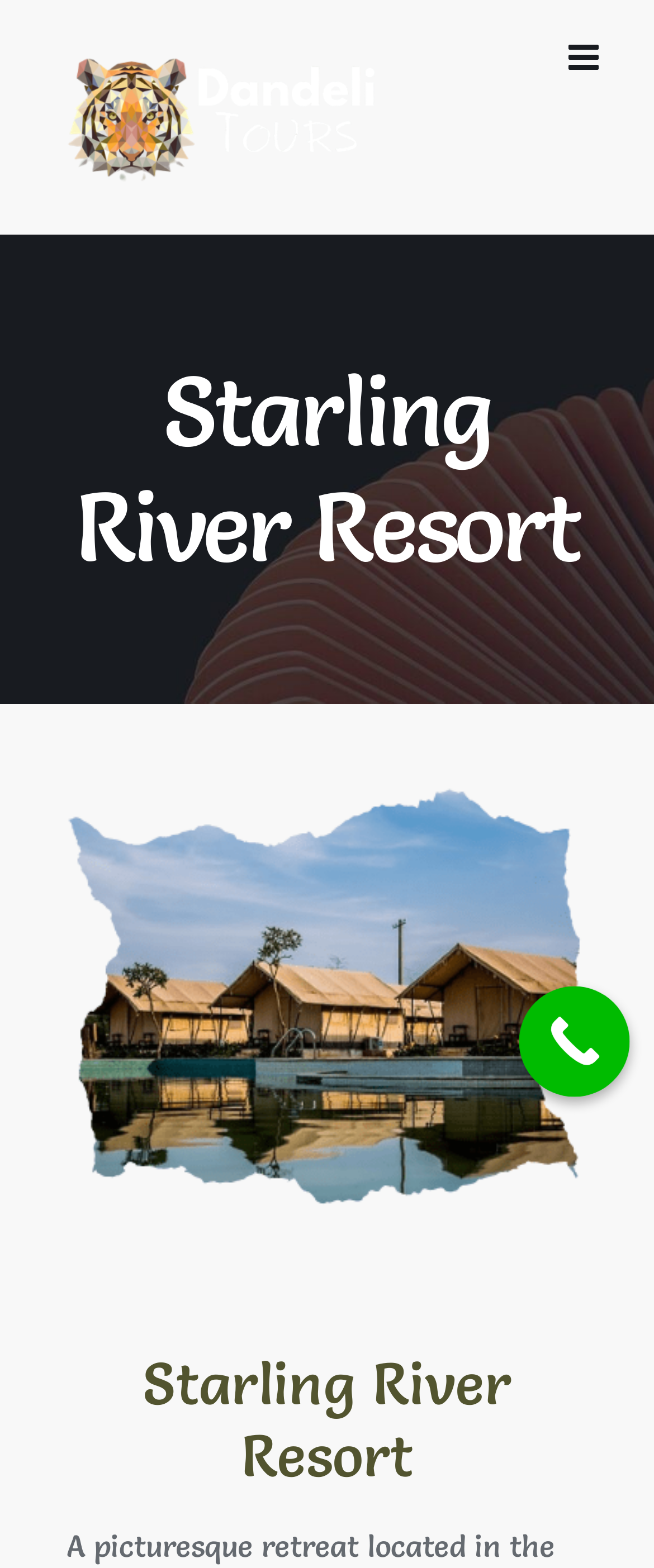Please answer the following question using a single word or phrase: 
Is the mobile menu expanded?

No